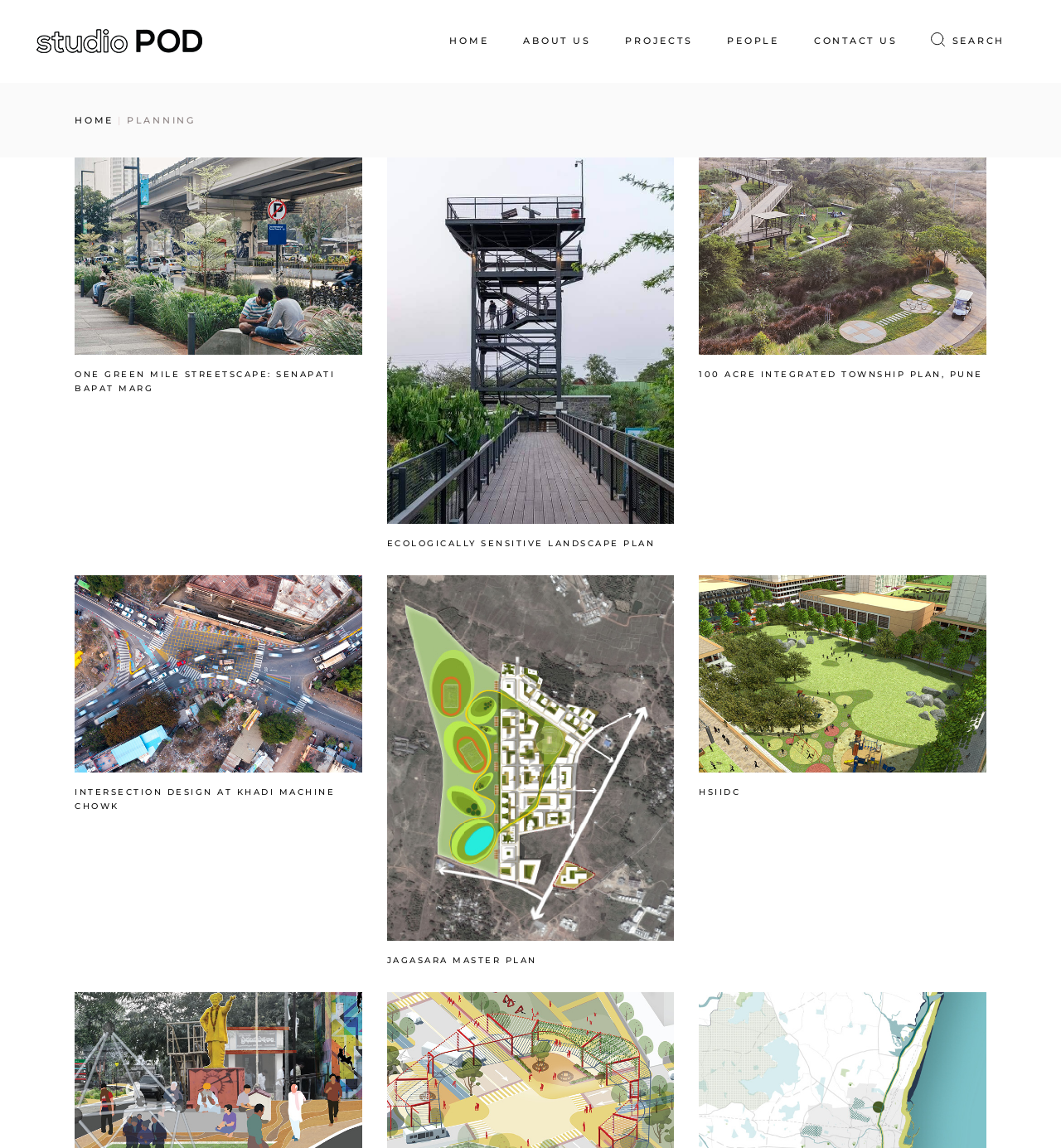Could you highlight the region that needs to be clicked to execute the instruction: "Click to see example"?

None